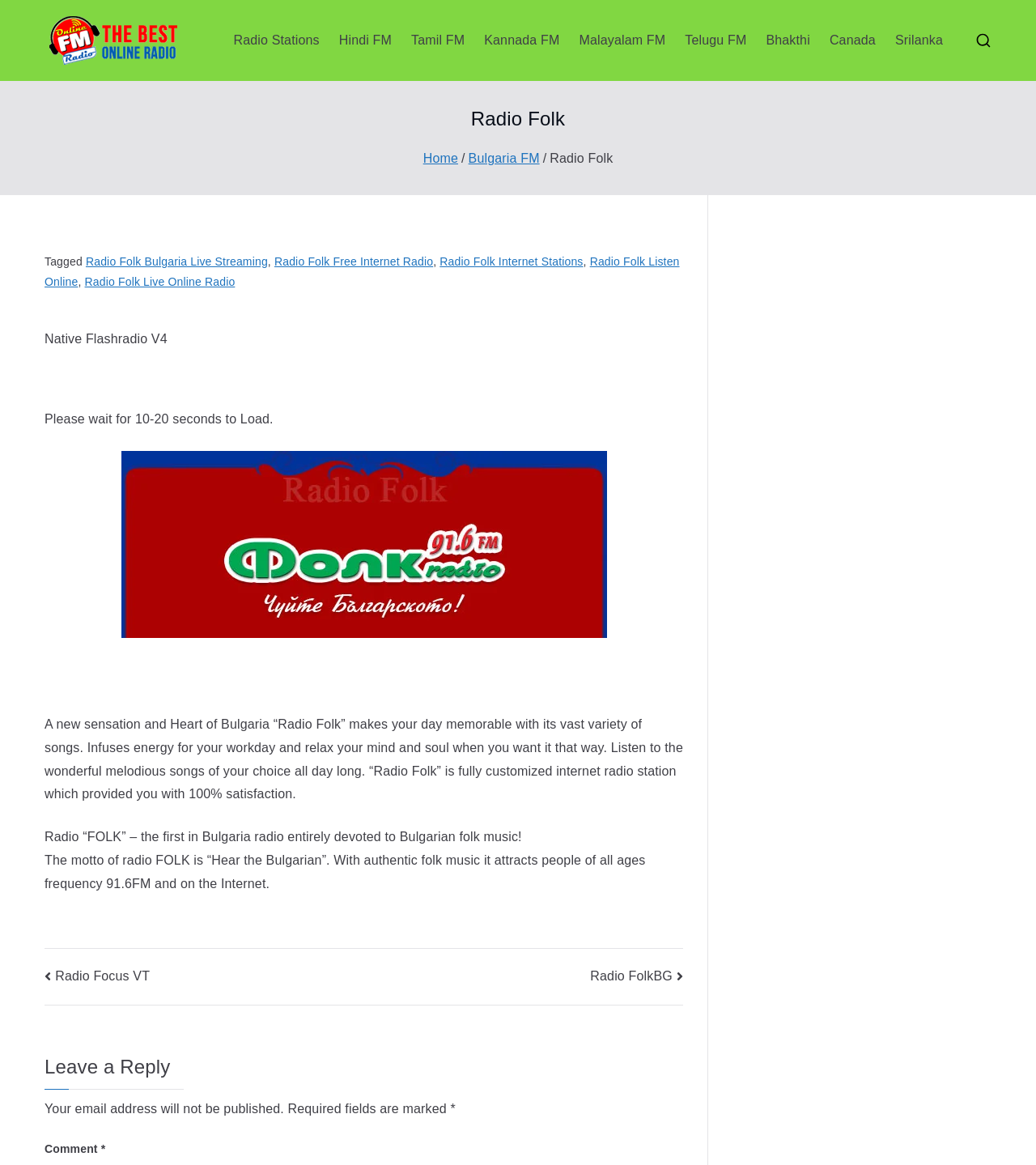Using the provided description: "Srilanka", find the bounding box coordinates of the corresponding UI element. The output should be four float numbers between 0 and 1, in the format [left, top, right, bottom].

[0.031, 0.156, 0.073, 0.167]